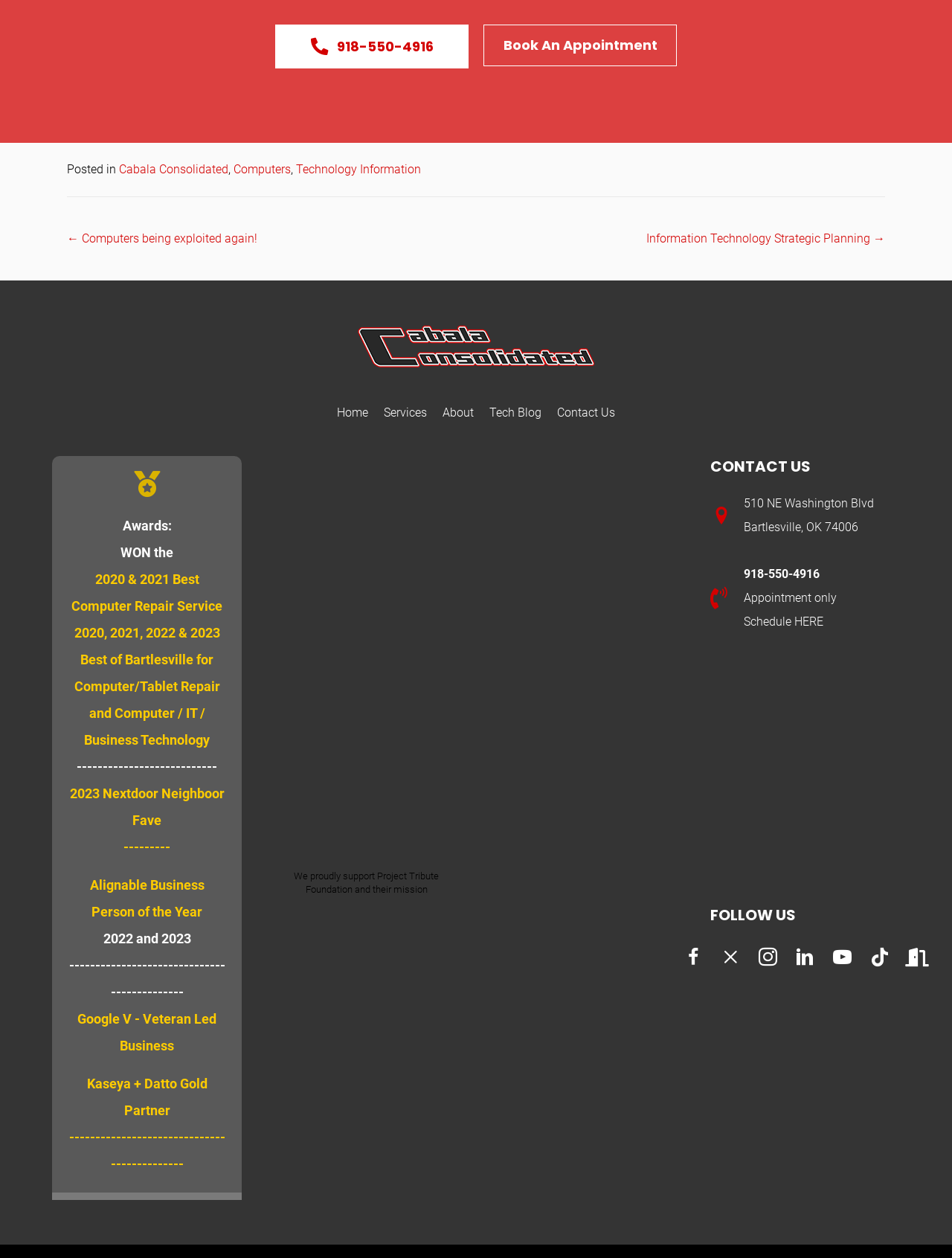Can you find the bounding box coordinates for the element to click on to achieve the instruction: "Book An Appointment"?

[0.508, 0.019, 0.711, 0.053]